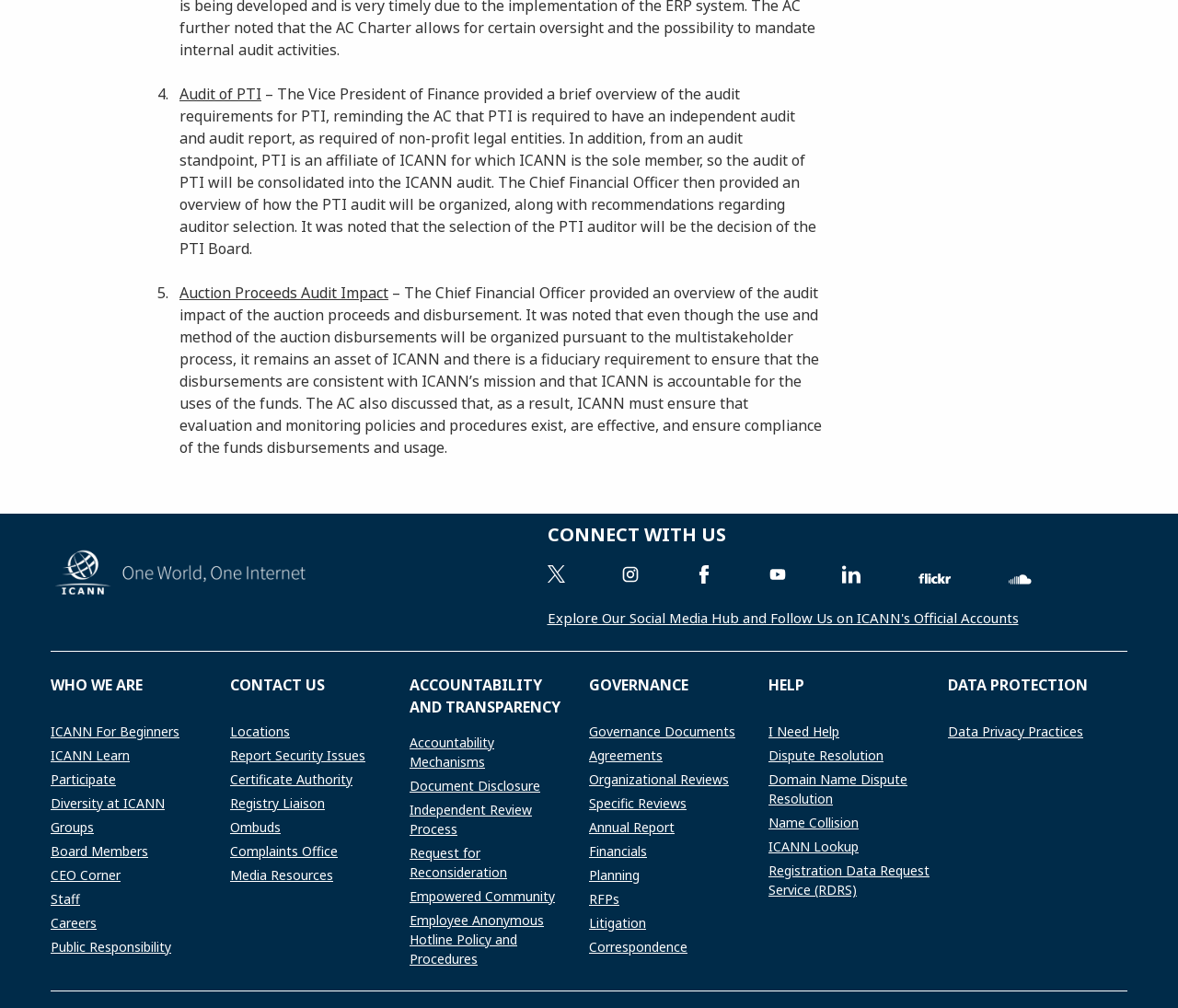Can you show the bounding box coordinates of the region to click on to complete the task described in the instruction: "Learn about ICANN for beginners"?

[0.043, 0.142, 0.152, 0.16]